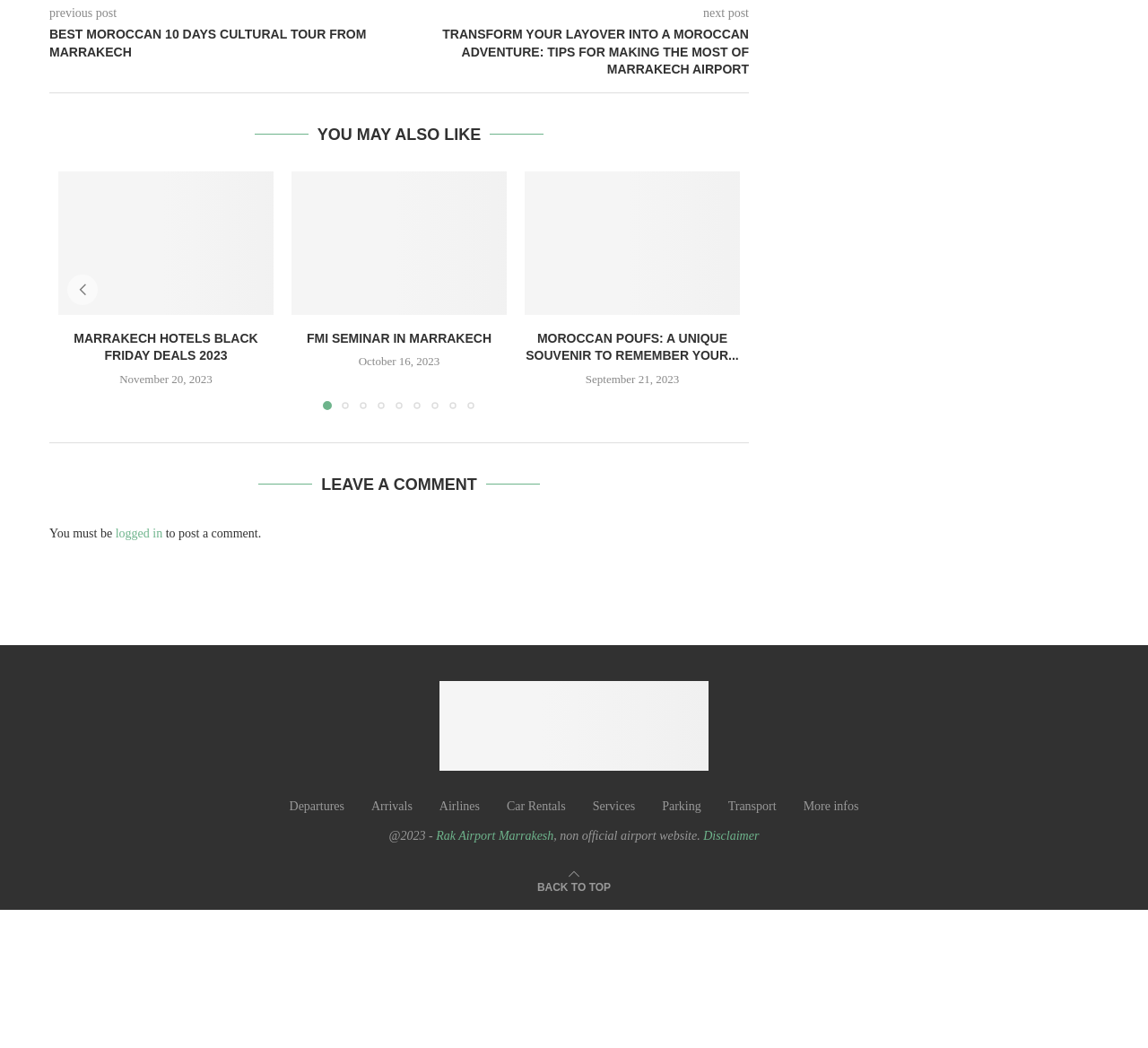Using details from the image, please answer the following question comprehensively:
What is the name of the airport website?

I found the name of the airport website by looking at the link element with the text 'Rak Airport Marrakesh' in the footer section of the webpage.